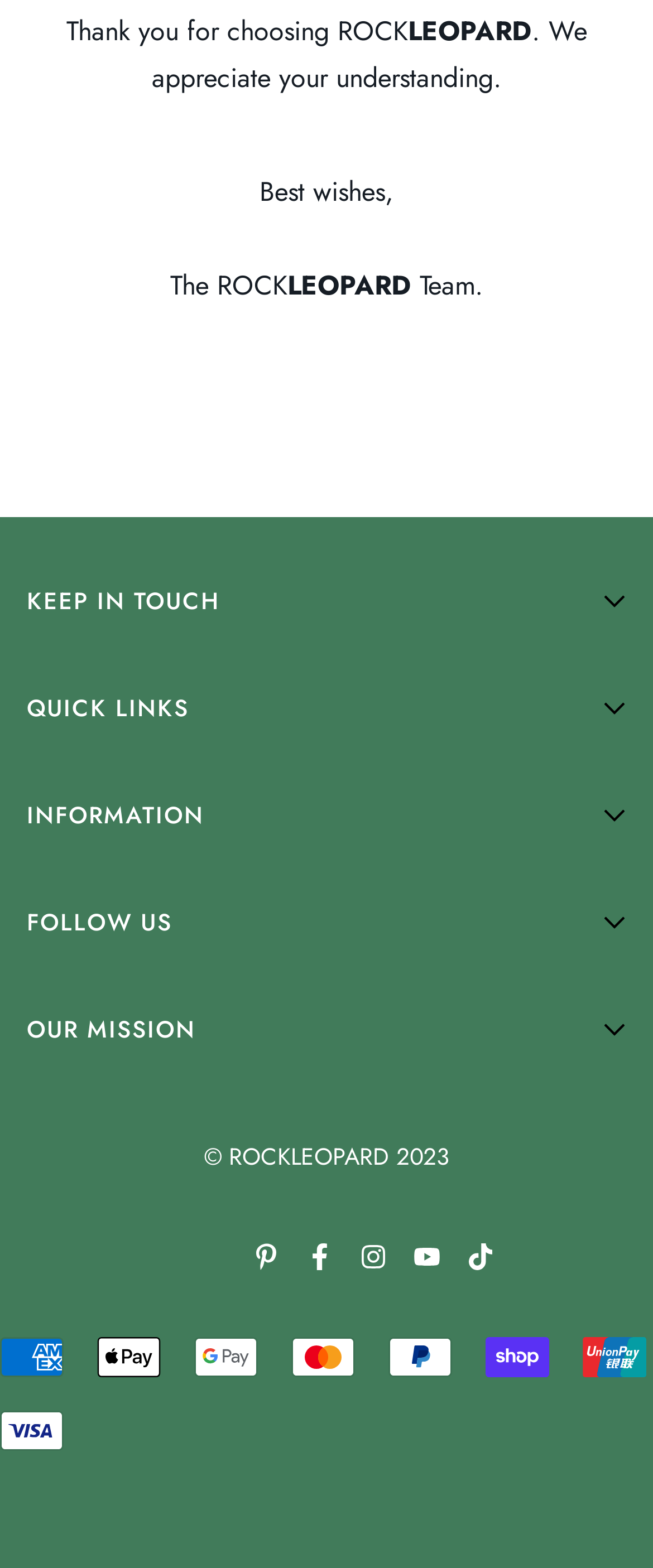Please identify the bounding box coordinates for the region that you need to click to follow this instruction: "View PRO SERIES".

[0.041, 0.61, 0.259, 0.636]